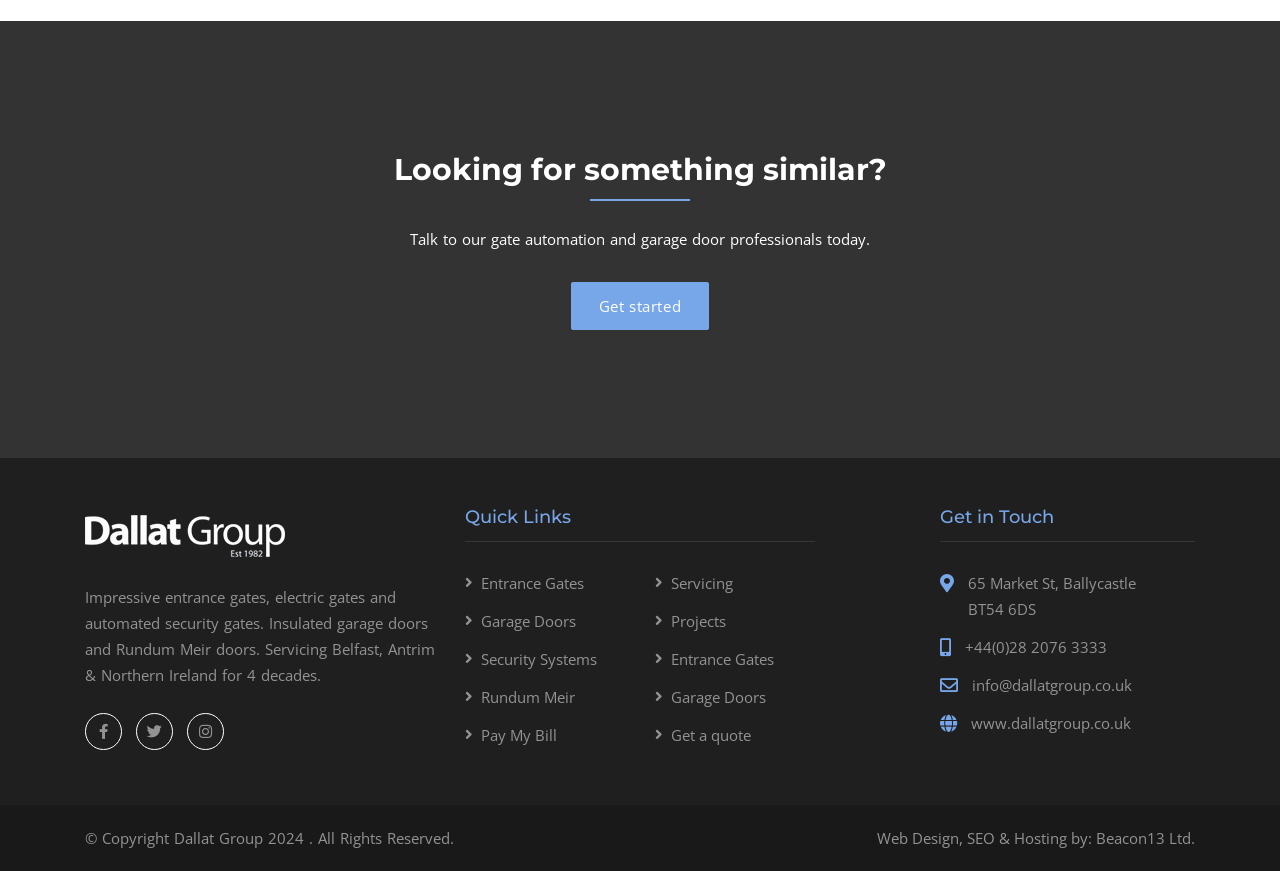Please find the bounding box coordinates of the clickable region needed to complete the following instruction: "Get a quote". The bounding box coordinates must consist of four float numbers between 0 and 1, i.e., [left, top, right, bottom].

[0.512, 0.833, 0.587, 0.856]